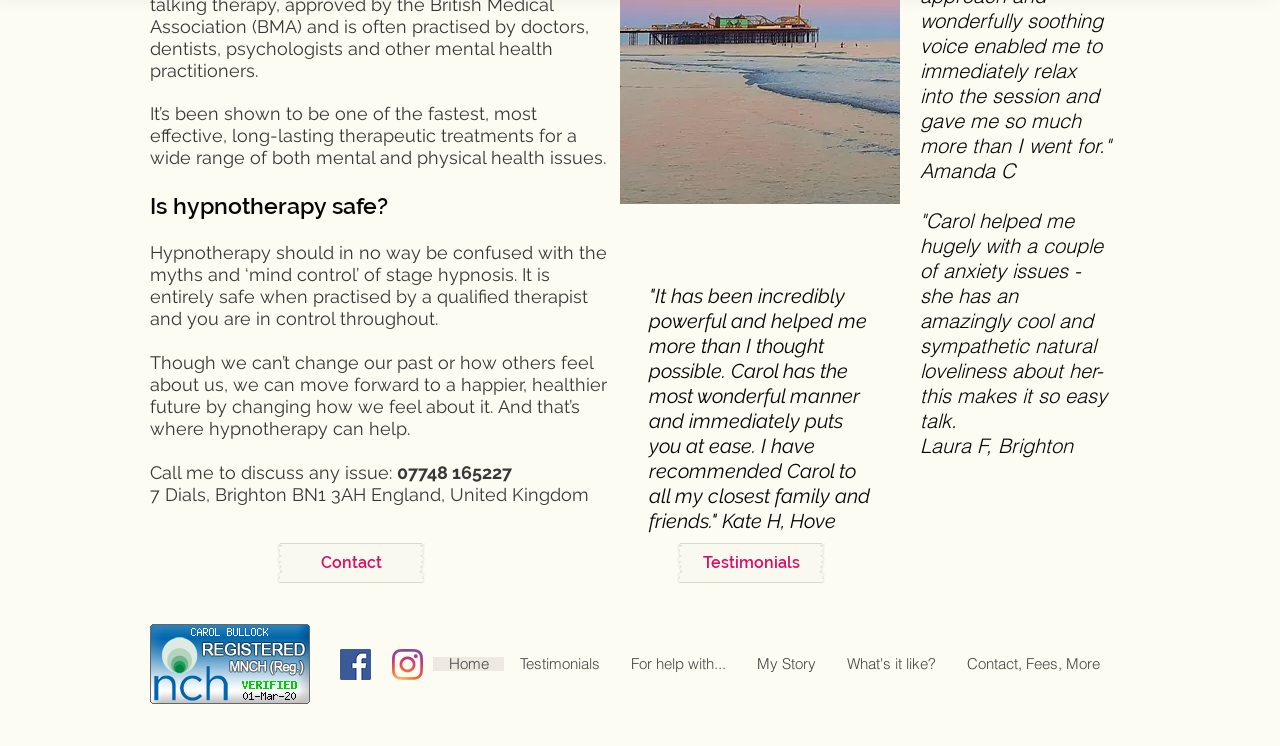Provide the bounding box coordinates of the HTML element this sentence describes: "My Story".

[0.579, 0.881, 0.649, 0.899]